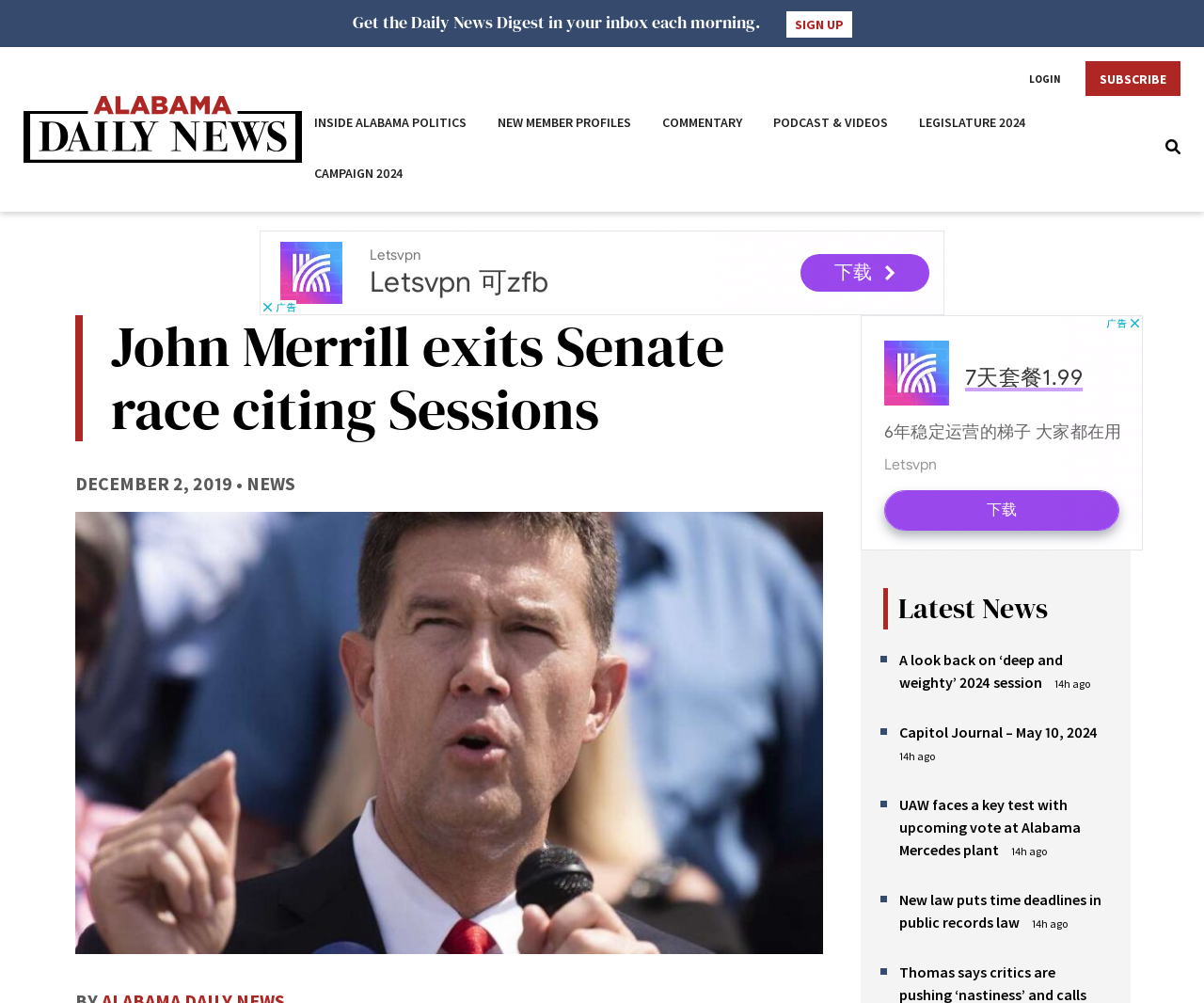Respond with a single word or phrase to the following question: What is the date of the article 'John Merrill exits Senate race citing Sessions'?

DECEMBER 2, 2019